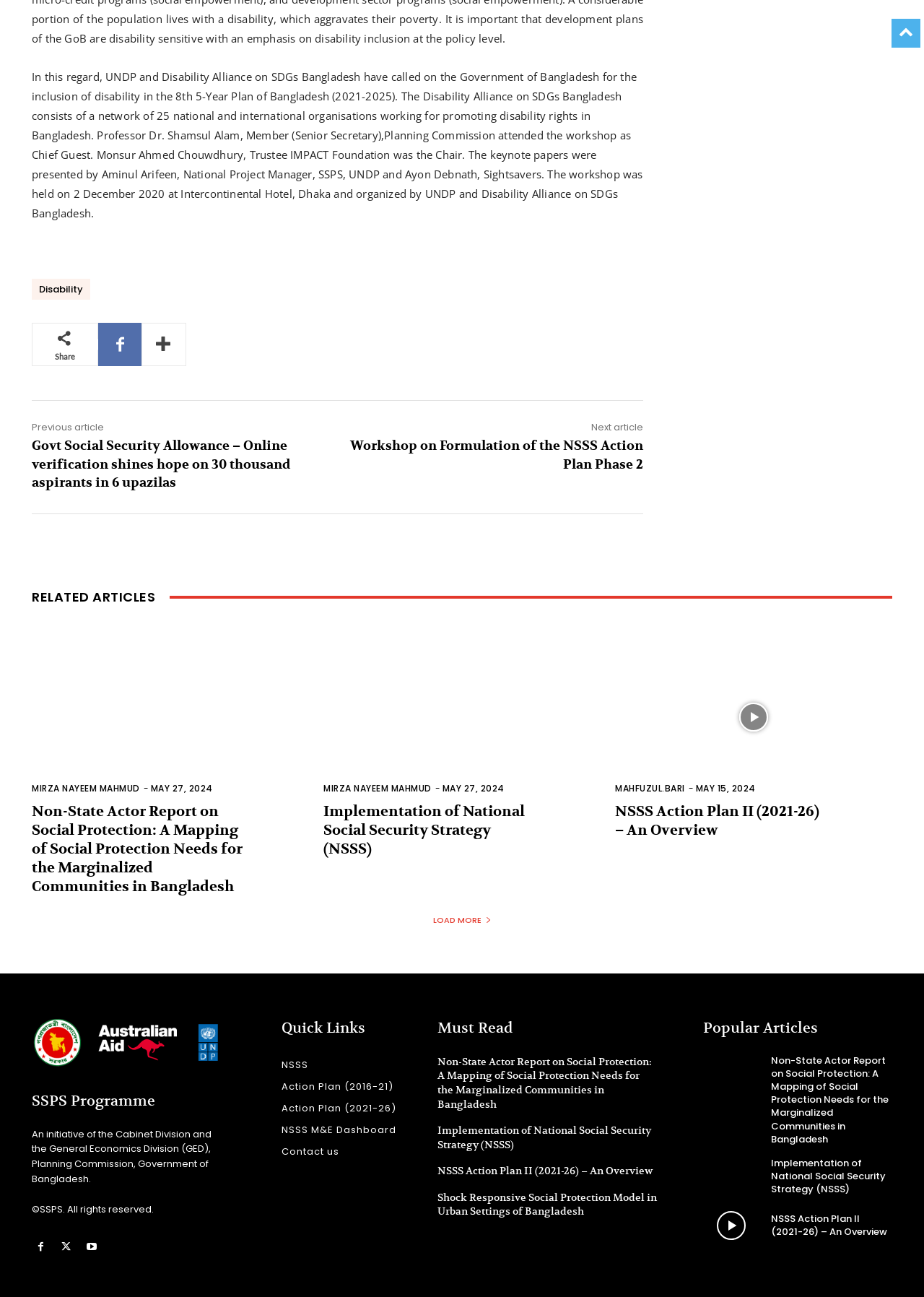Please locate the bounding box coordinates for the element that should be clicked to achieve the following instruction: "Click on the 'Load more' button". Ensure the coordinates are given as four float numbers between 0 and 1, i.e., [left, top, right, bottom].

[0.461, 0.702, 0.539, 0.717]